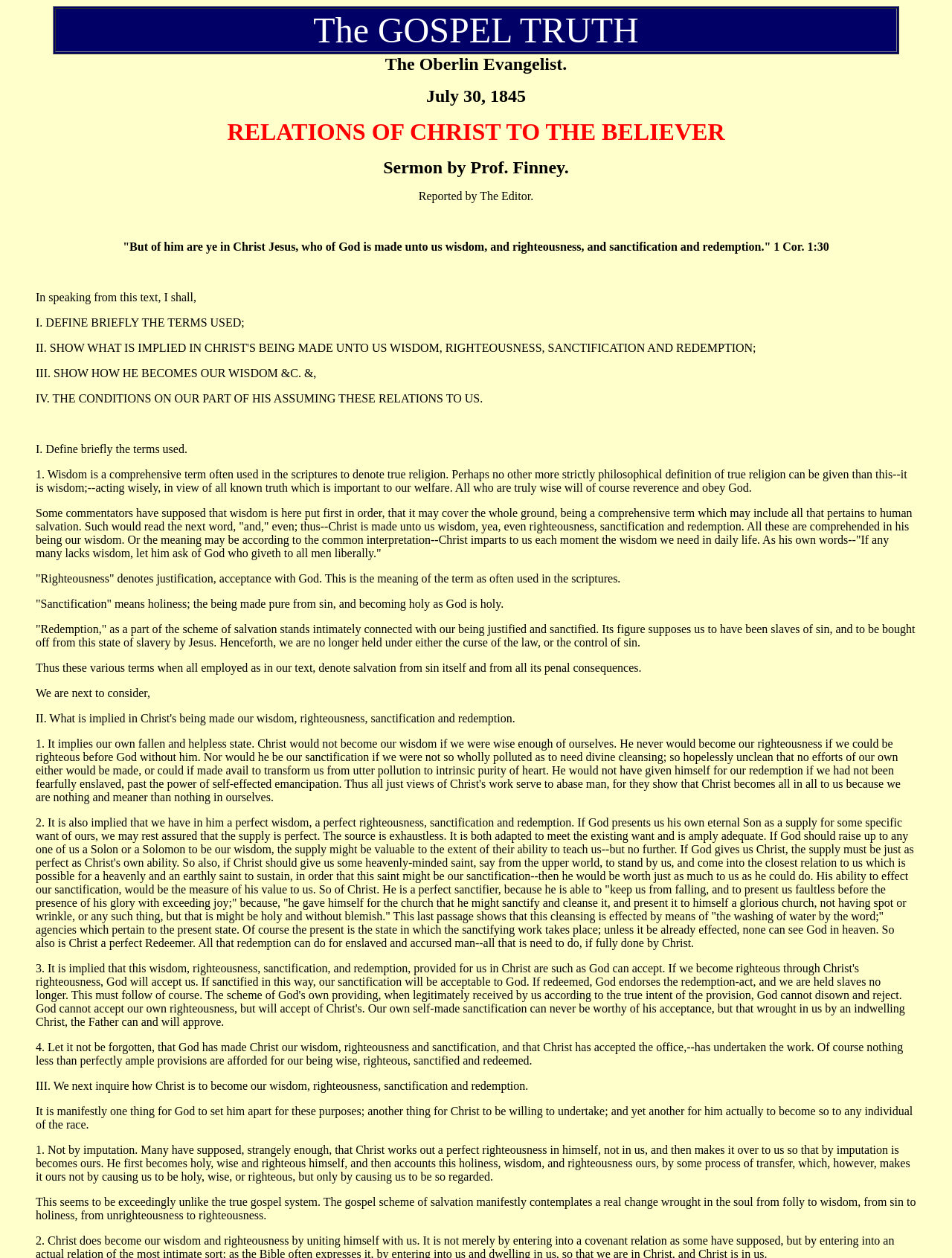Please answer the following question using a single word or phrase: 
Who is the author of the sermon?

Prof. Finney